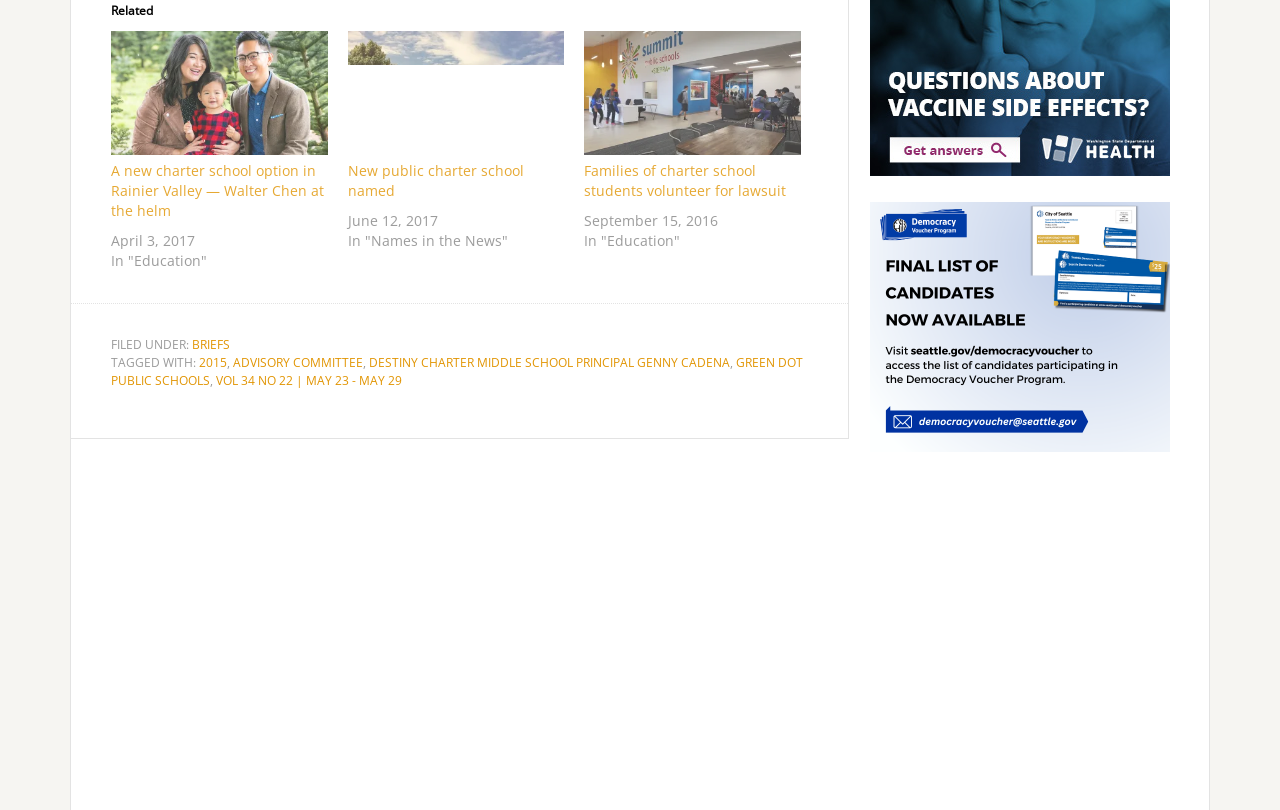Identify the bounding box coordinates of the clickable section necessary to follow the following instruction: "Learn about families of charter school students volunteering for lawsuit". The coordinates should be presented as four float numbers from 0 to 1, i.e., [left, top, right, bottom].

[0.456, 0.038, 0.626, 0.191]